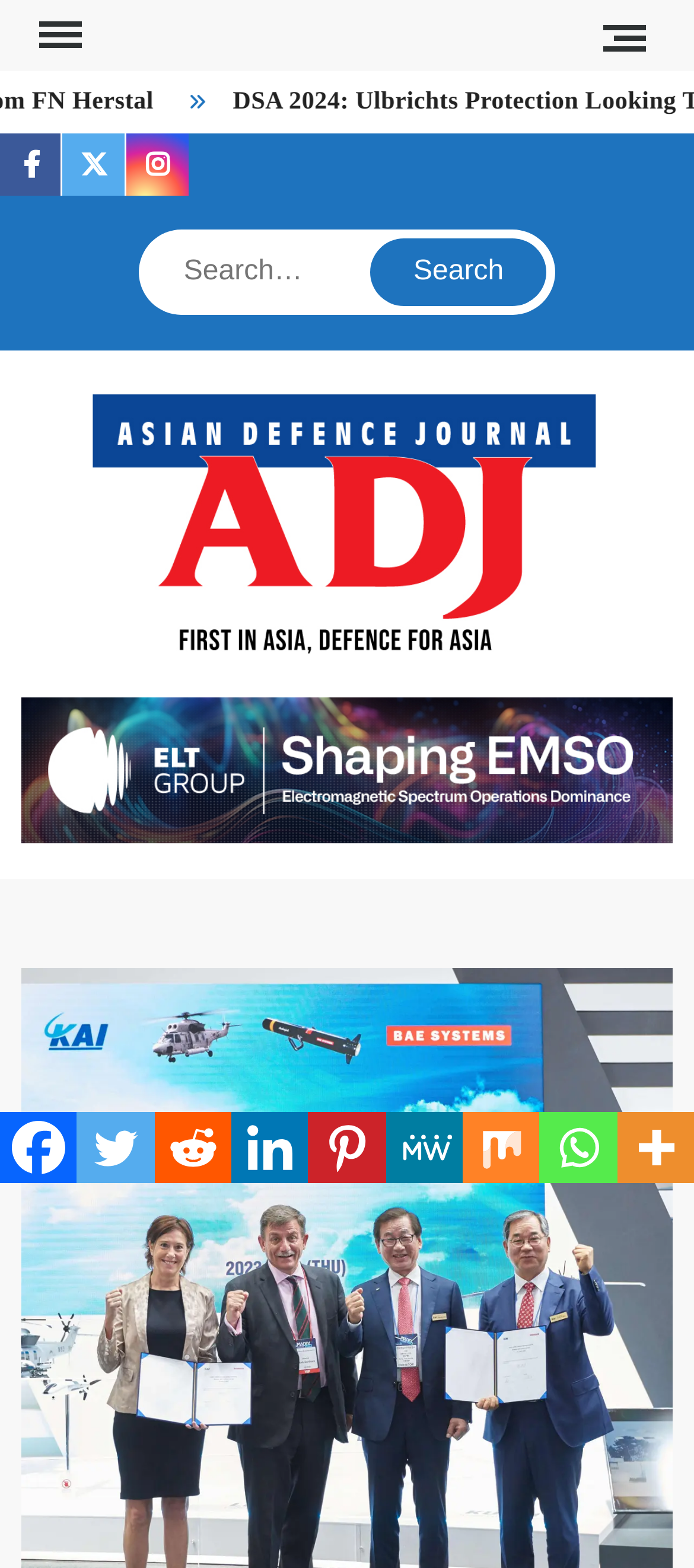What is the name of the journal mentioned on the webpage?
Provide a well-explained and detailed answer to the question.

I found the name 'Asian Defence Journal' mentioned on the webpage, which appears to be a publication or a section of the website. It's likely that the webpage is related to defense news or articles.